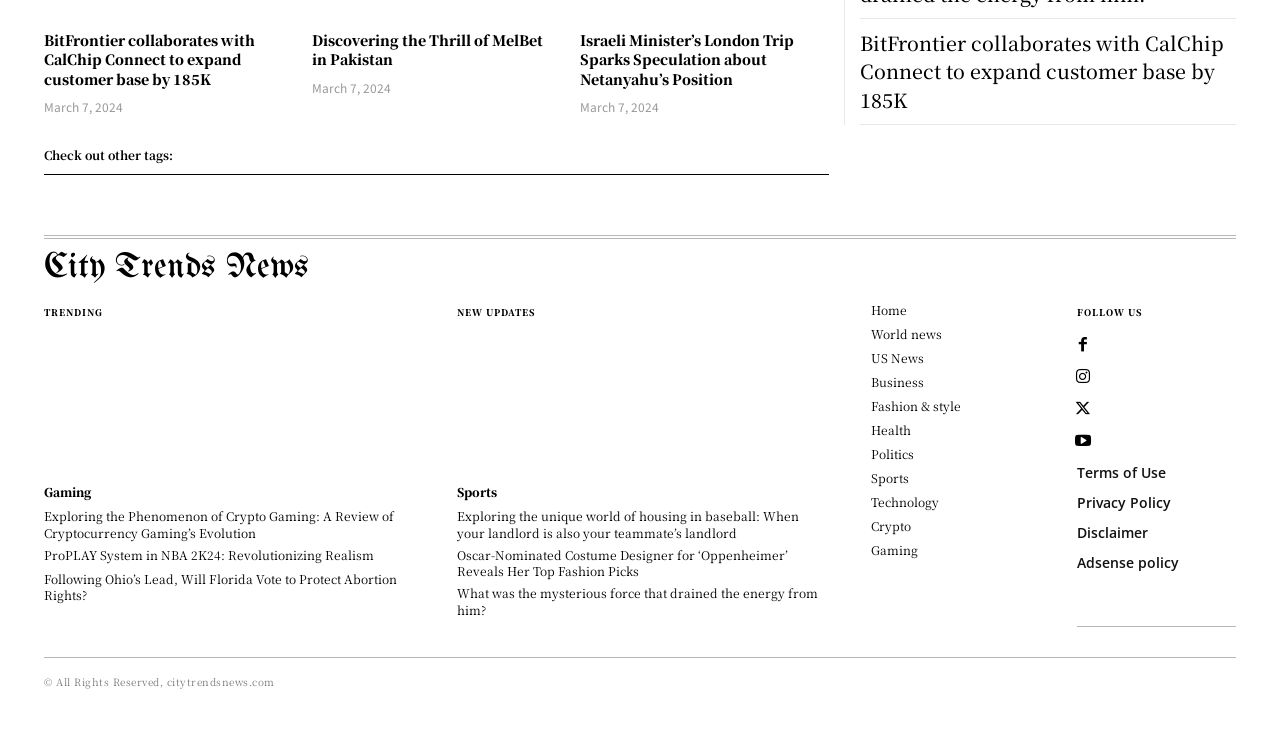Give a one-word or one-phrase response to the question:
How many main sections are there on the webpage?

3